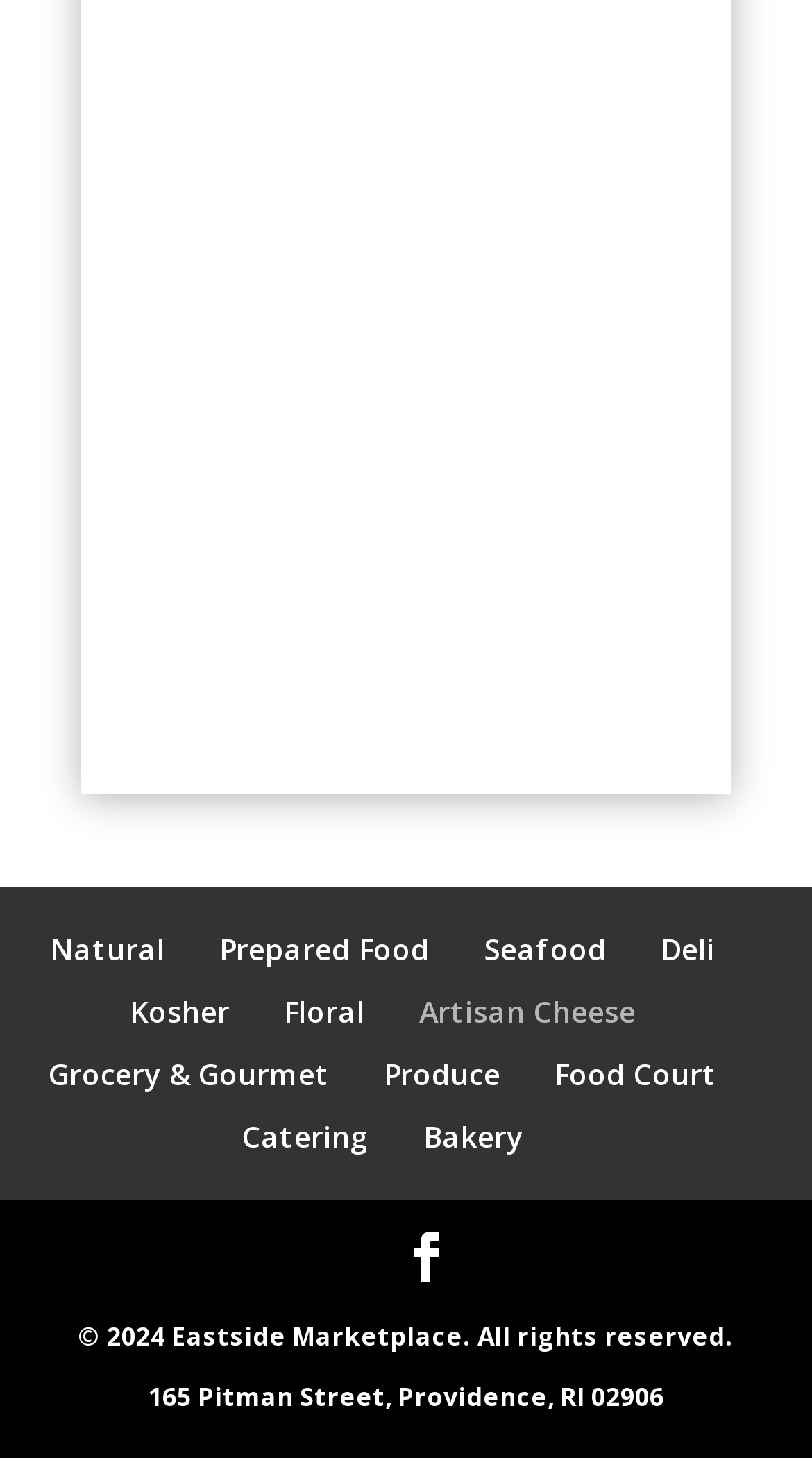Can you pinpoint the bounding box coordinates for the clickable element required for this instruction: "browse Artisan Cheese"? The coordinates should be four float numbers between 0 and 1, i.e., [left, top, right, bottom].

[0.517, 0.68, 0.783, 0.707]